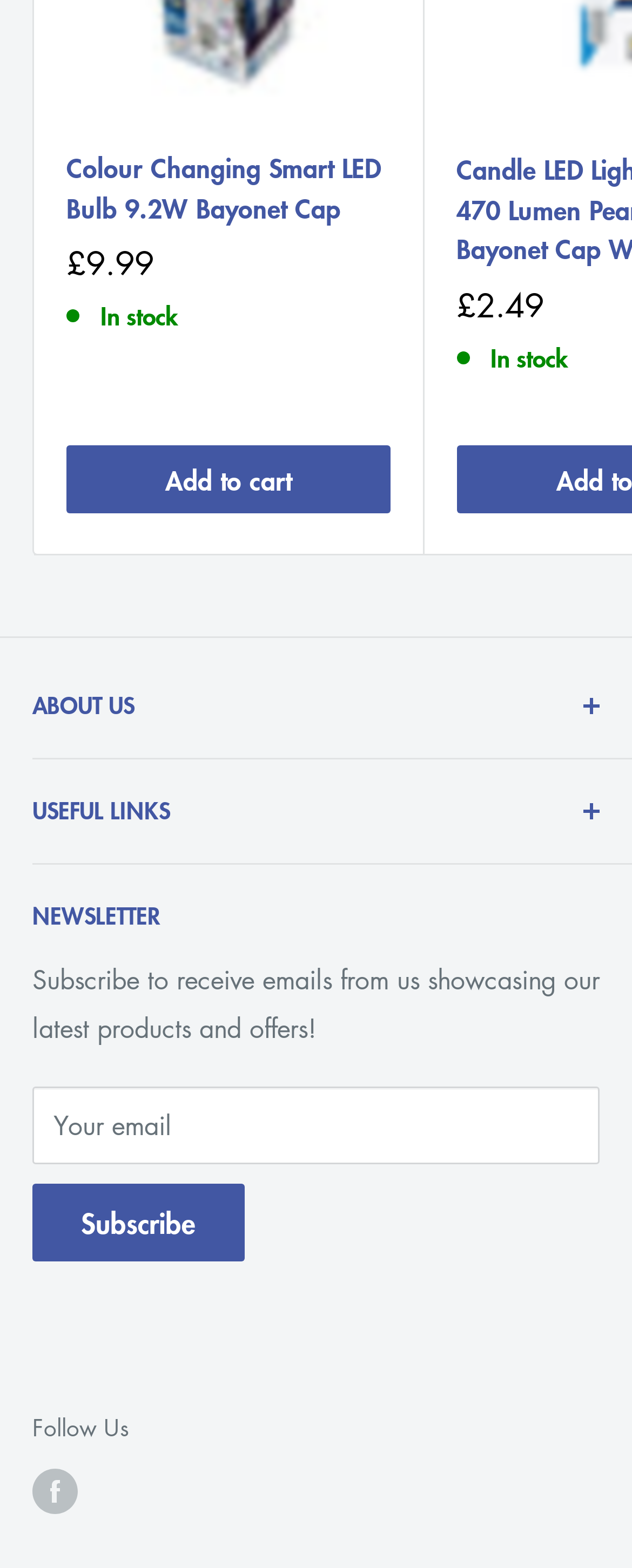Given the element description: "aria-label="Follow us on Facebook"", predict the bounding box coordinates of the UI element it refers to, using four float numbers between 0 and 1, i.e., [left, top, right, bottom].

[0.051, 0.935, 0.123, 0.965]